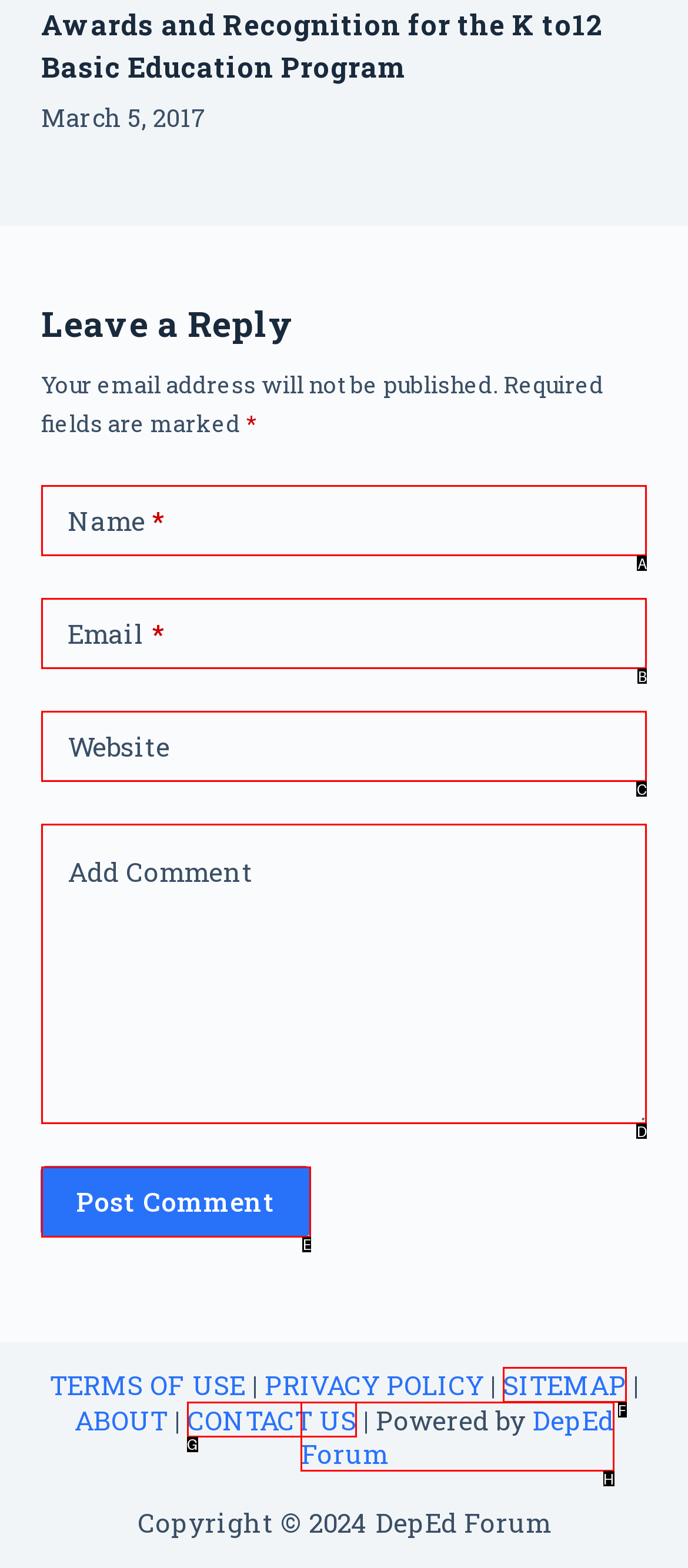Identify the correct HTML element to click for the task: Click the Post Comment button. Provide the letter of your choice.

E